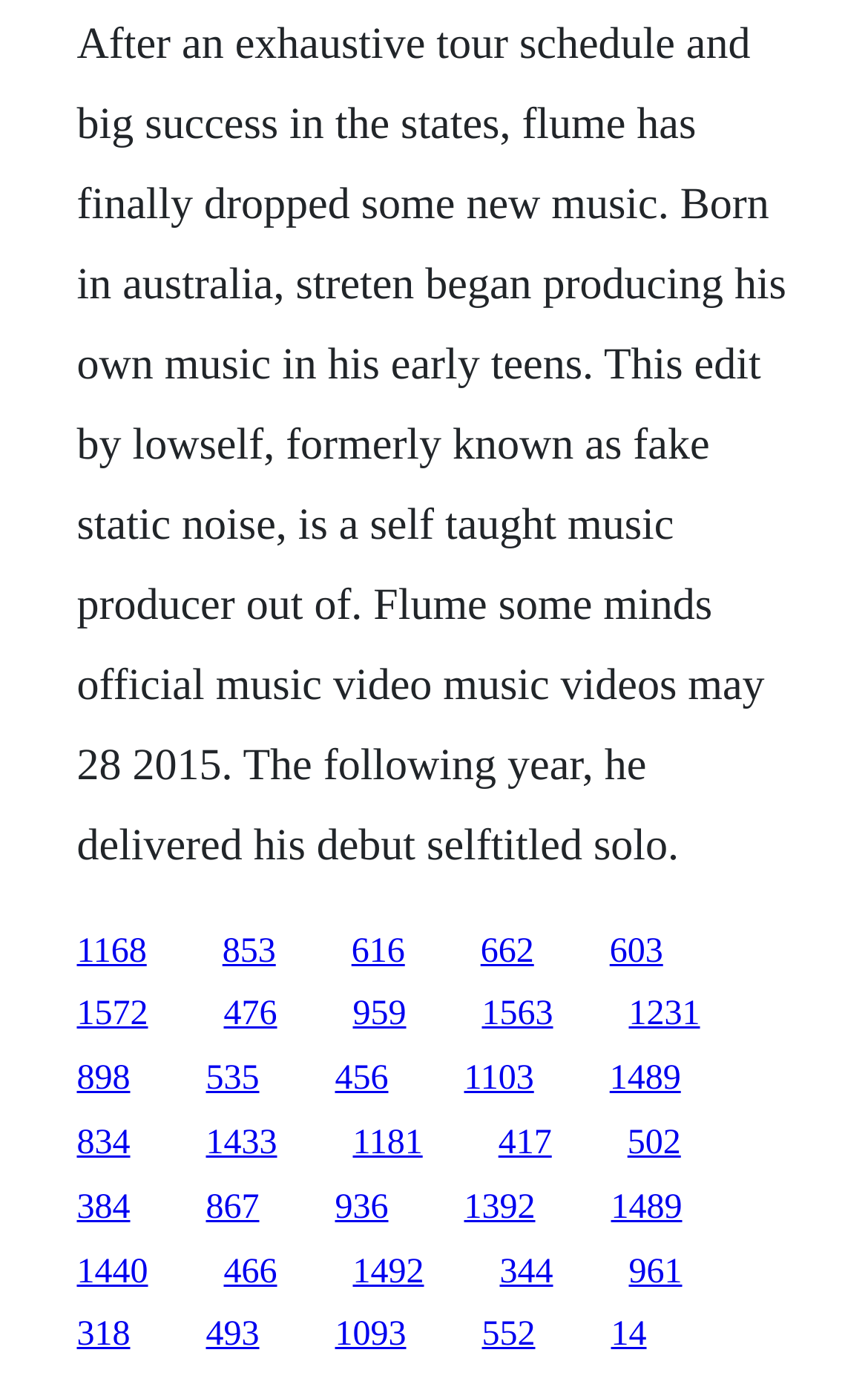How many links are on the webpage?
Using the visual information from the image, give a one-word or short-phrase answer.

30